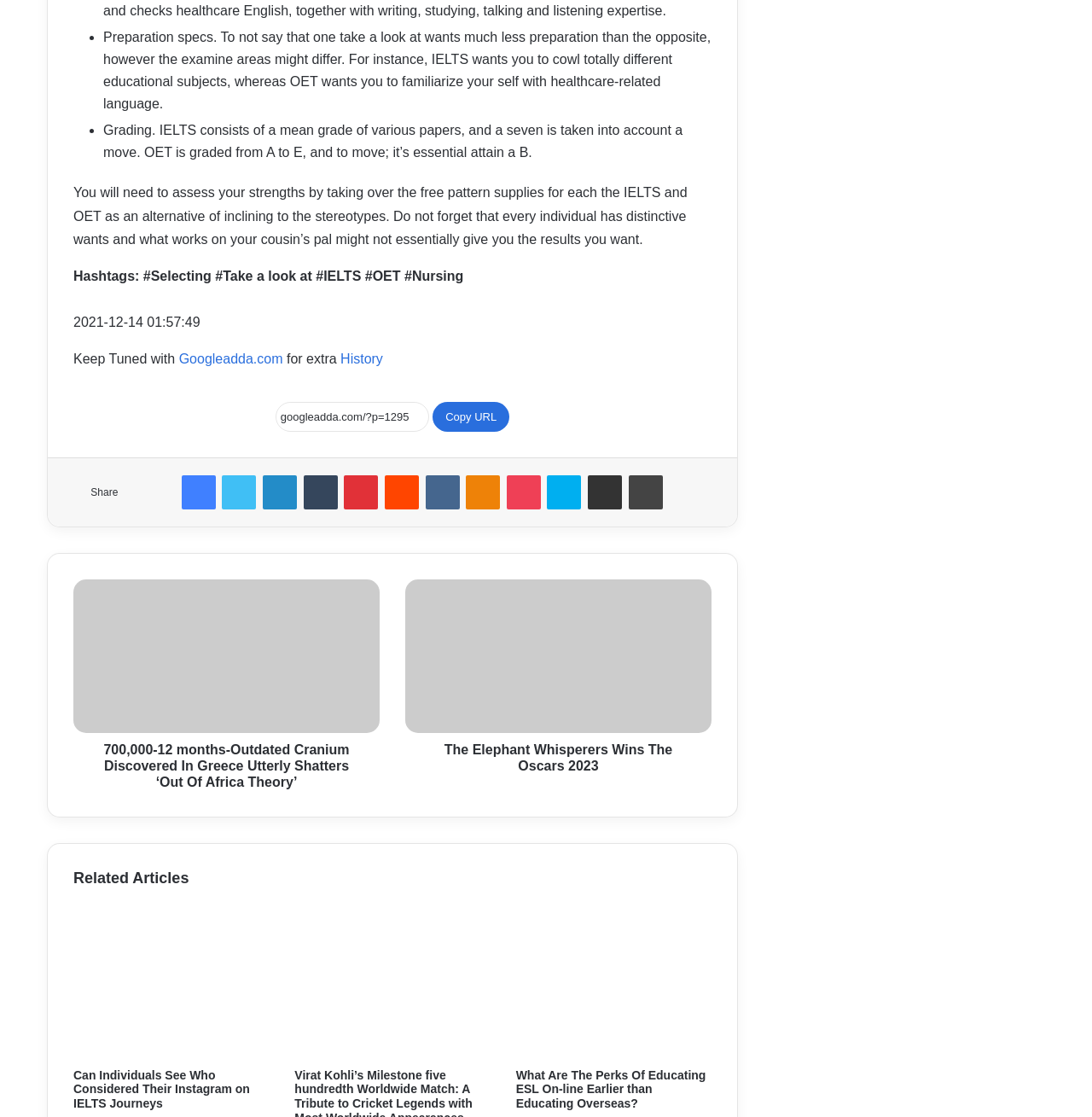Determine the bounding box coordinates for the UI element with the following description: "Copy URL". The coordinates should be four float numbers between 0 and 1, represented as [left, top, right, bottom].

[0.396, 0.36, 0.467, 0.387]